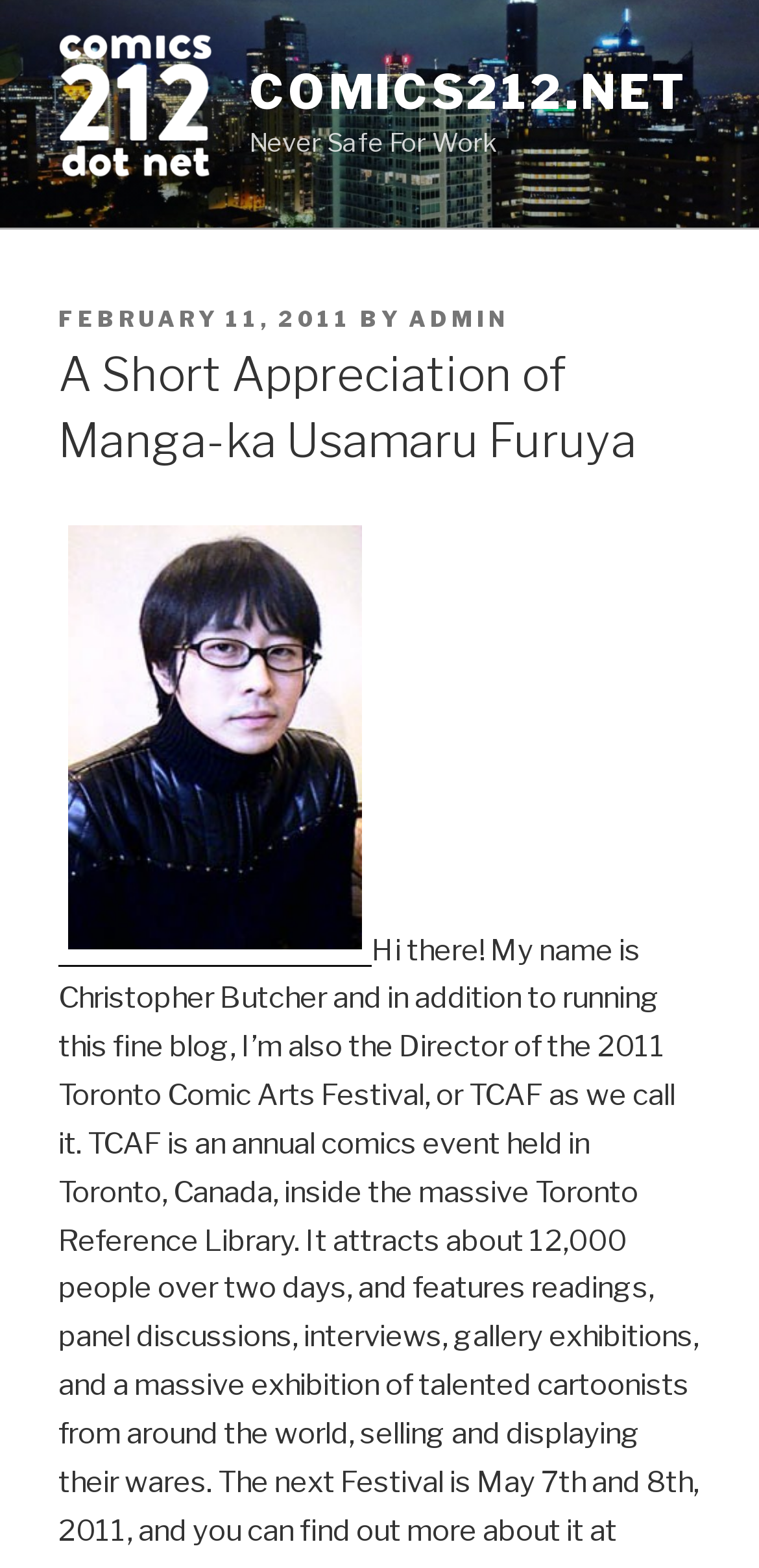What is the topic of the appreciation mentioned in the heading?
Using the image as a reference, answer the question with a short word or phrase.

Manga-ka Usamaru Furuya